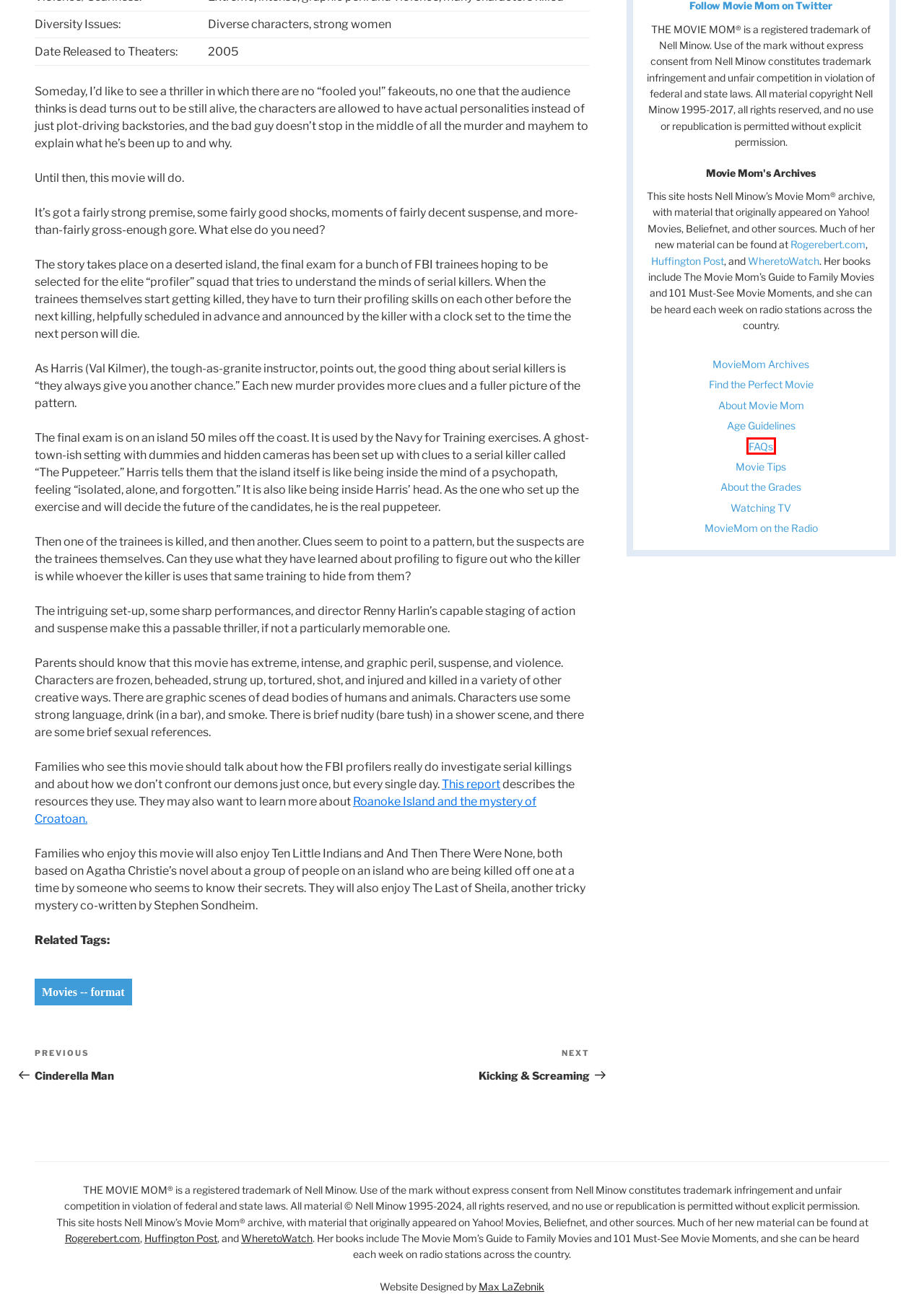You are provided with a screenshot of a webpage that has a red bounding box highlighting a UI element. Choose the most accurate webpage description that matches the new webpage after clicking the highlighted element. Here are your choices:
A. 建湖拓迂餐饮管理有限公司
B. Nell Minow  biography & movie reviews | Roger Ebert
C. Movie Tips – Movie Mom
D. FAQs – Movie Mom
E. Watching TV – Movie Mom
F. About Movie Mom – Movie Mom
G. About the Grades – Movie Mom
H. Movie Mom On the Radio – Movie Mom

D